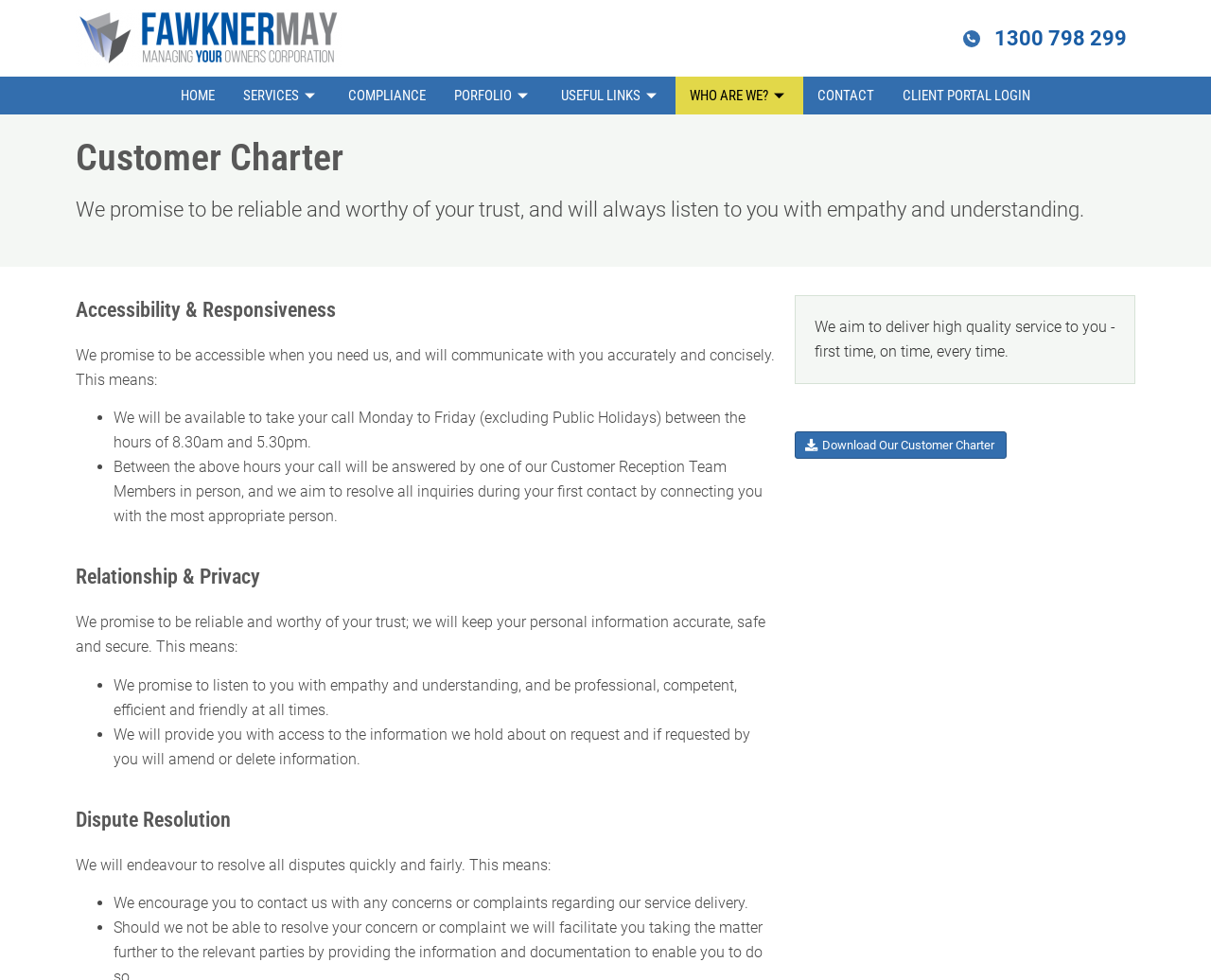Determine the bounding box coordinates of the region to click in order to accomplish the following instruction: "Click the logo". Provide the coordinates as four float numbers between 0 and 1, specifically [left, top, right, bottom].

[0.062, 0.01, 0.282, 0.069]